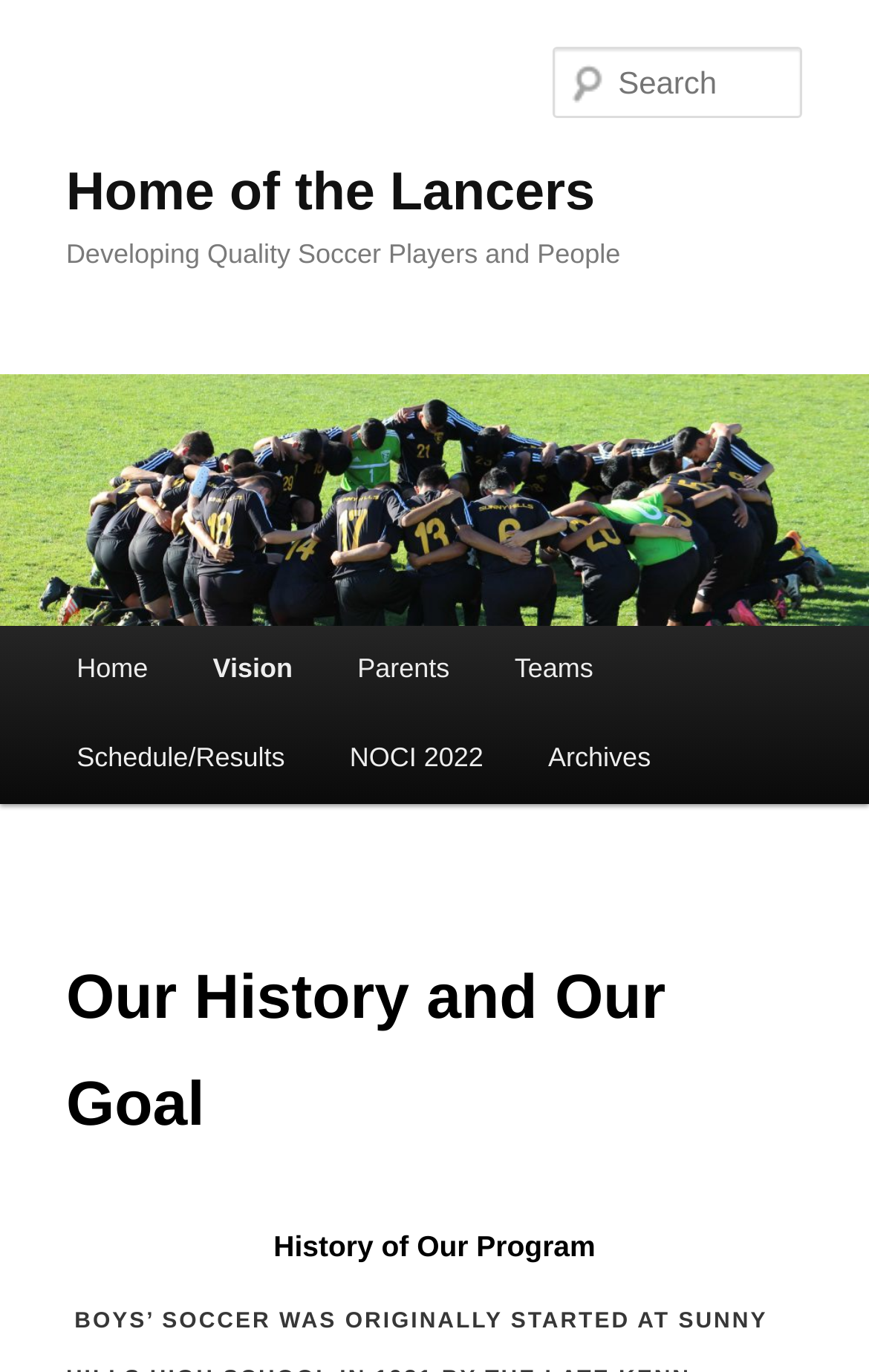Please determine the bounding box coordinates of the clickable area required to carry out the following instruction: "Go to the 'Teams' page". The coordinates must be four float numbers between 0 and 1, represented as [left, top, right, bottom].

[0.555, 0.456, 0.72, 0.521]